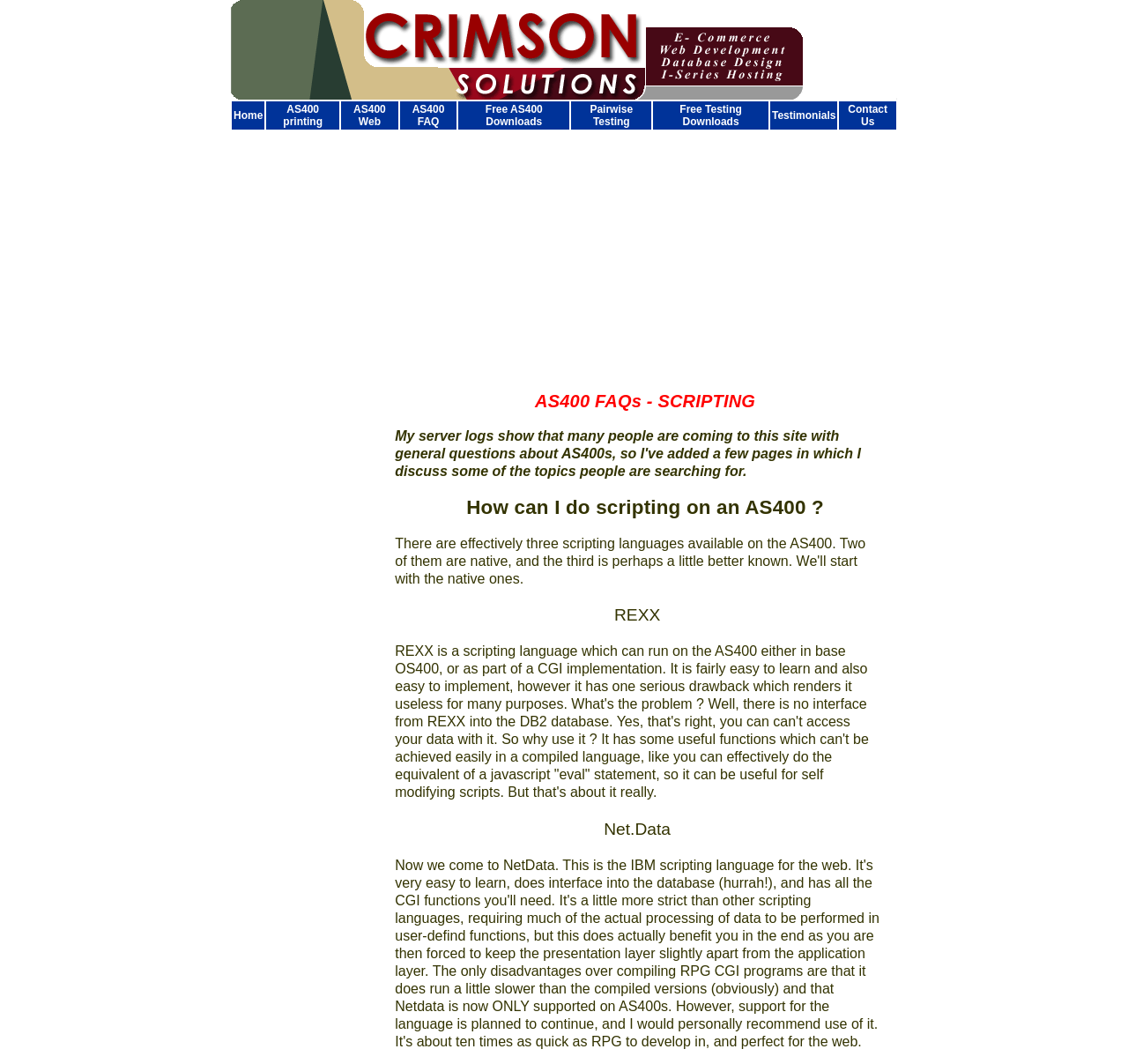What are the software testing services offered by Crimson Solutions?
Using the information from the image, provide a comprehensive answer to the question.

The webpage mentions that Crimson Solutions offers software testing services, including Pairwise Testing, and also provides free testing downloads.